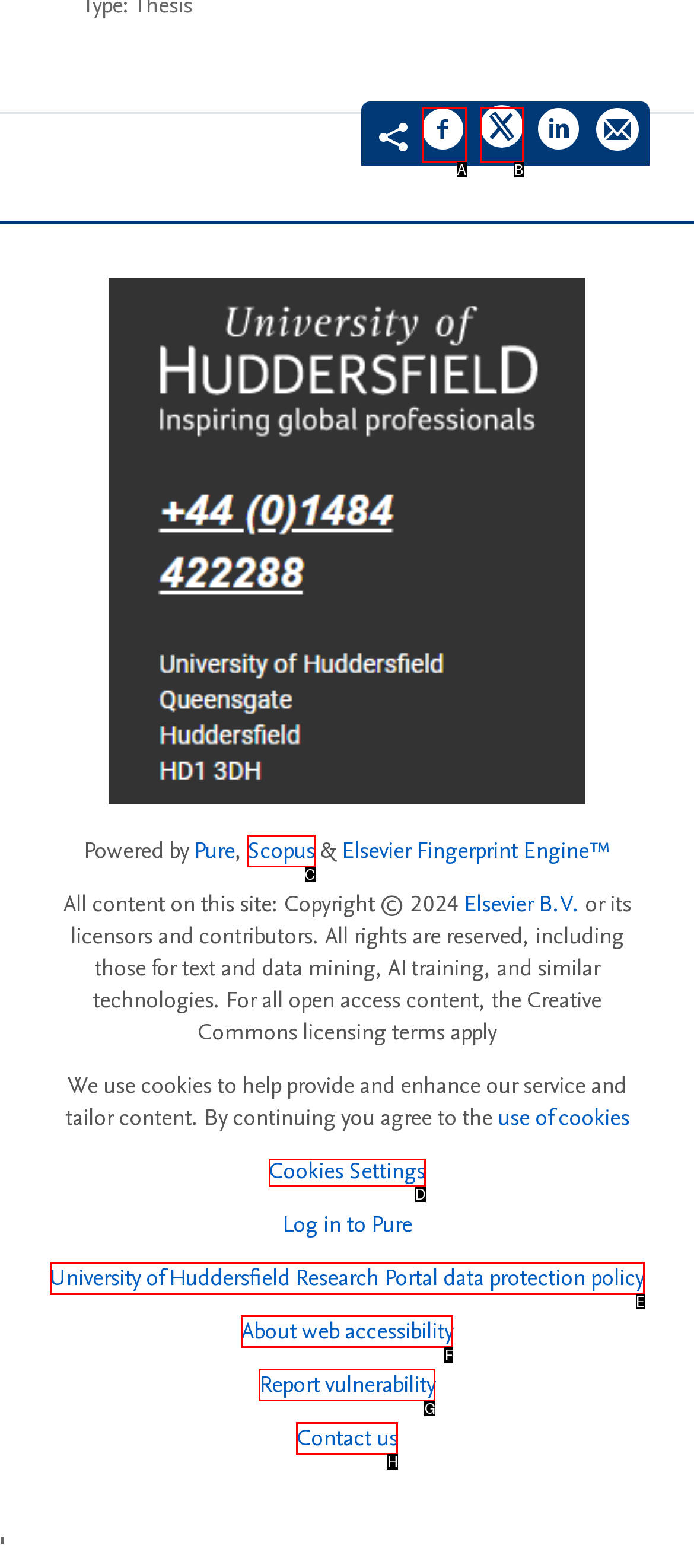From the description: Report vulnerability, identify the option that best matches and reply with the letter of that option directly.

G